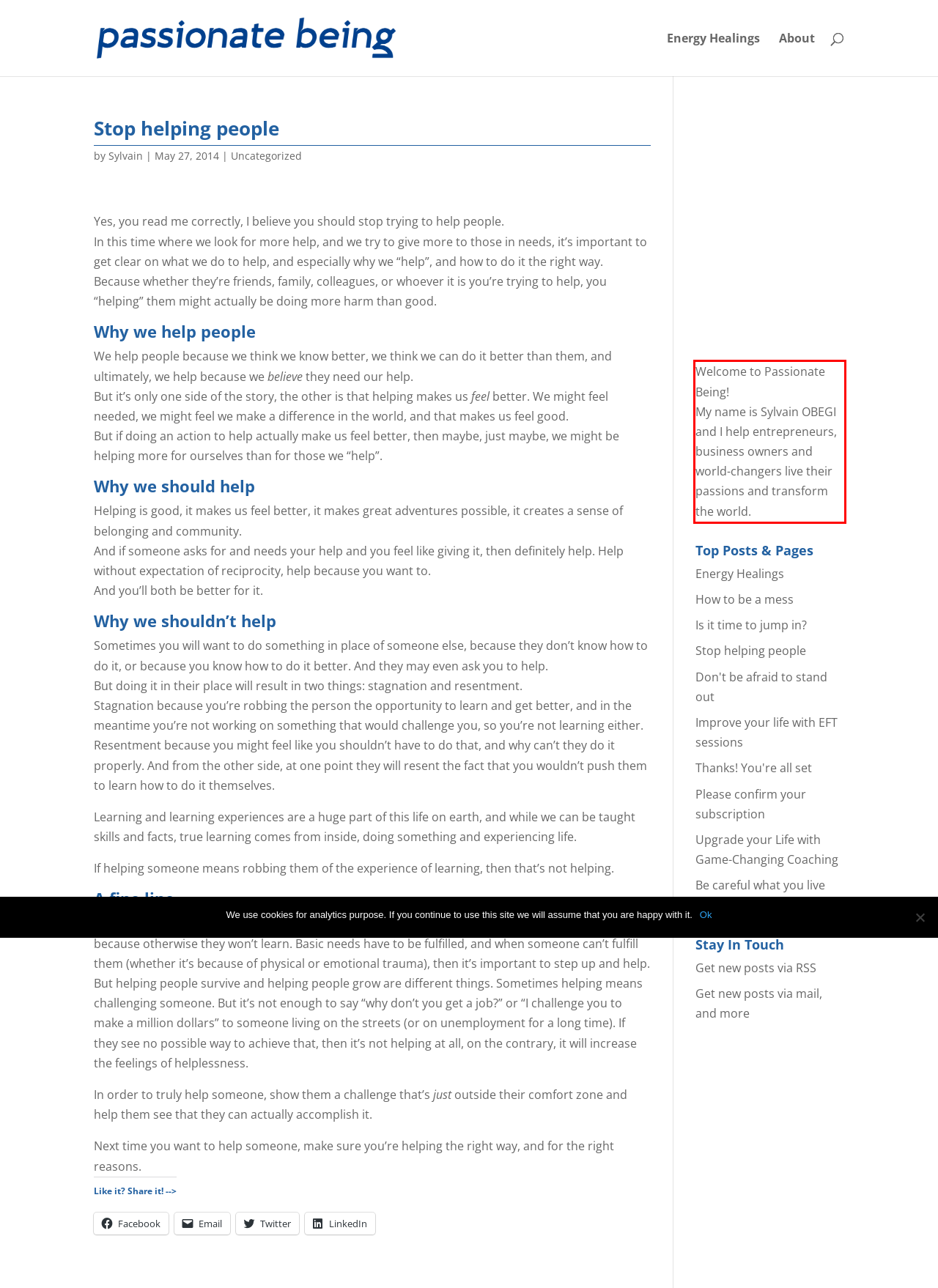Examine the webpage screenshot and use OCR to recognize and output the text within the red bounding box.

Welcome to Passionate Being! My name is Sylvain OBEGI and I help entrepreneurs, business owners and world-changers live their passions and transform the world.